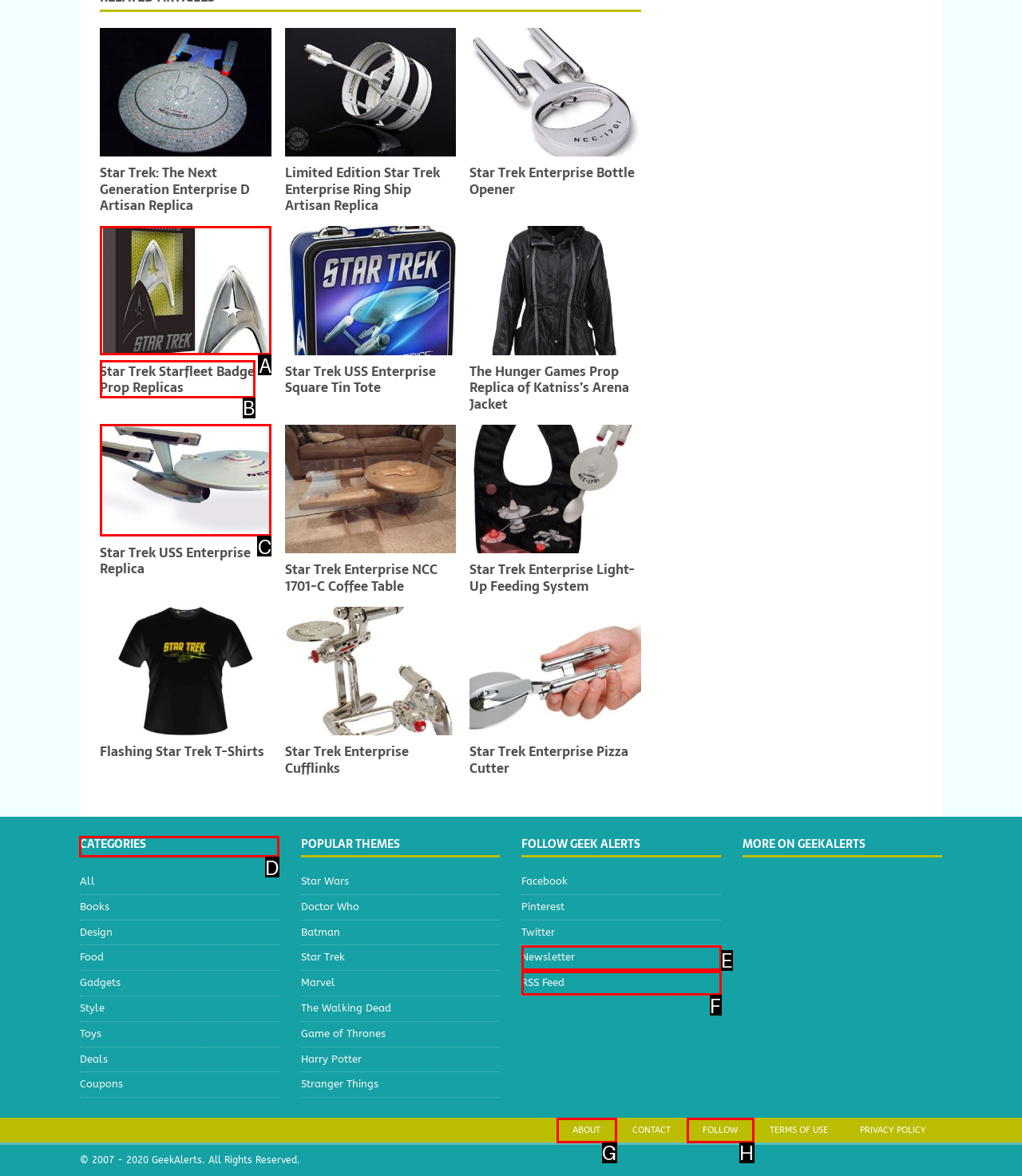Identify the correct HTML element to click for the task: Browse categories. Provide the letter of your choice.

D